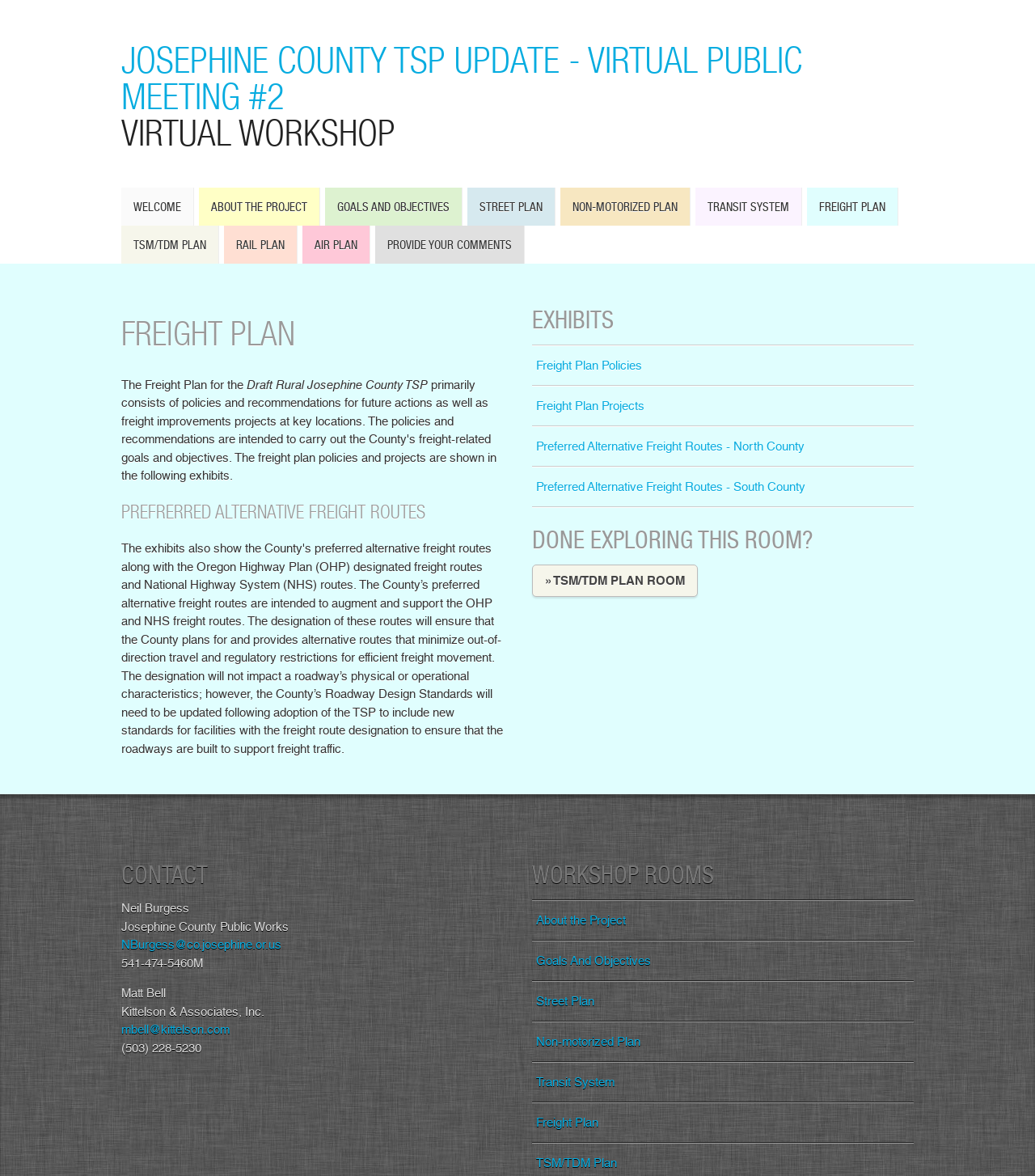Provide your answer to the question using just one word or phrase: How can I provide my comments?

Click the link